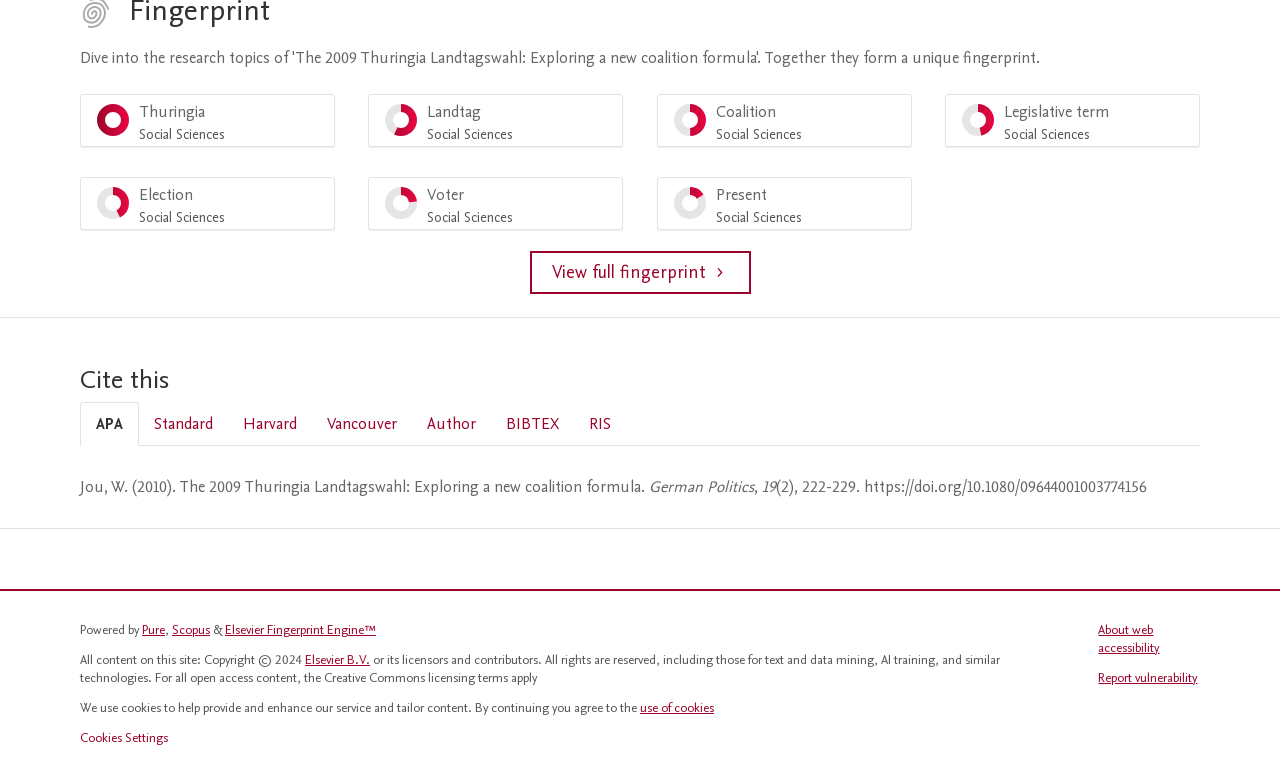Calculate the bounding box coordinates for the UI element based on the following description: "View full fingerprint". Ensure the coordinates are four float numbers between 0 and 1, i.e., [left, top, right, bottom].

[0.414, 0.331, 0.586, 0.387]